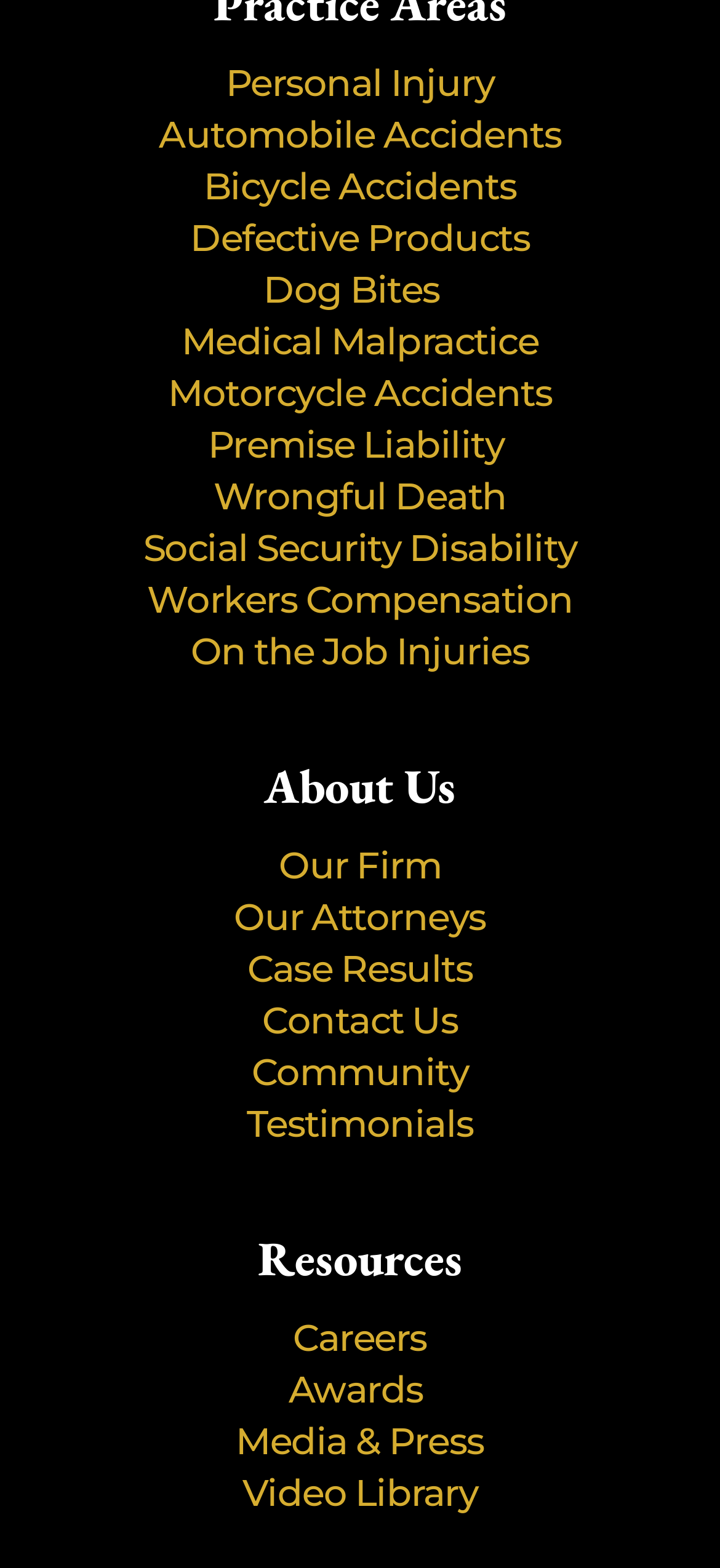Please give a succinct answer using a single word or phrase:
How many links are under the 'About Us' section?

5